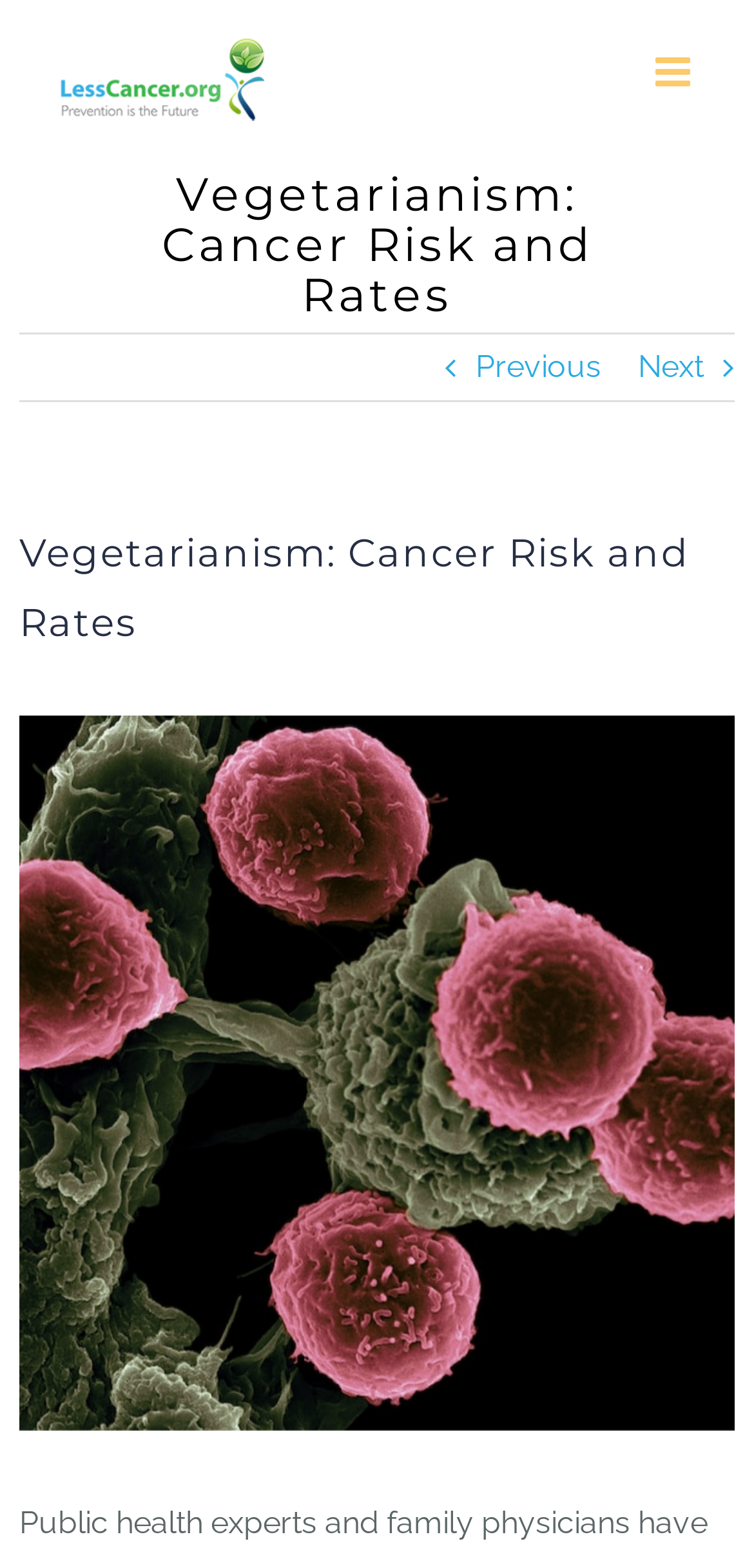Where is the 'Go to Top' button located?
Can you give a detailed and elaborate answer to the question?

The 'Go to Top' button is located at the bottom right corner of the webpage, and it has a bounding box coordinate of [0.695, 0.727, 0.808, 0.782].